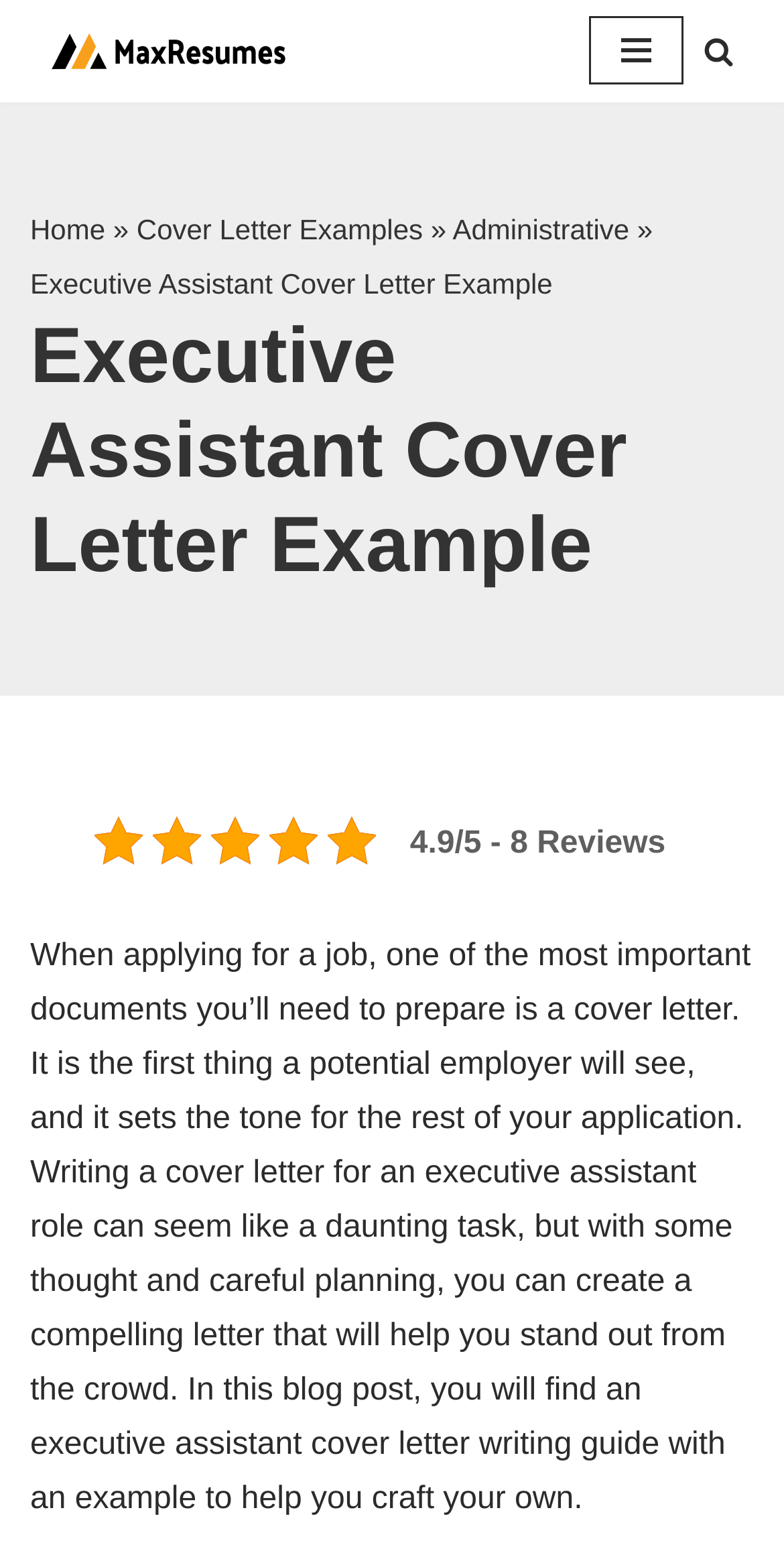What type of job is the cover letter example for?
Examine the screenshot and reply with a single word or phrase.

Executive Assistant